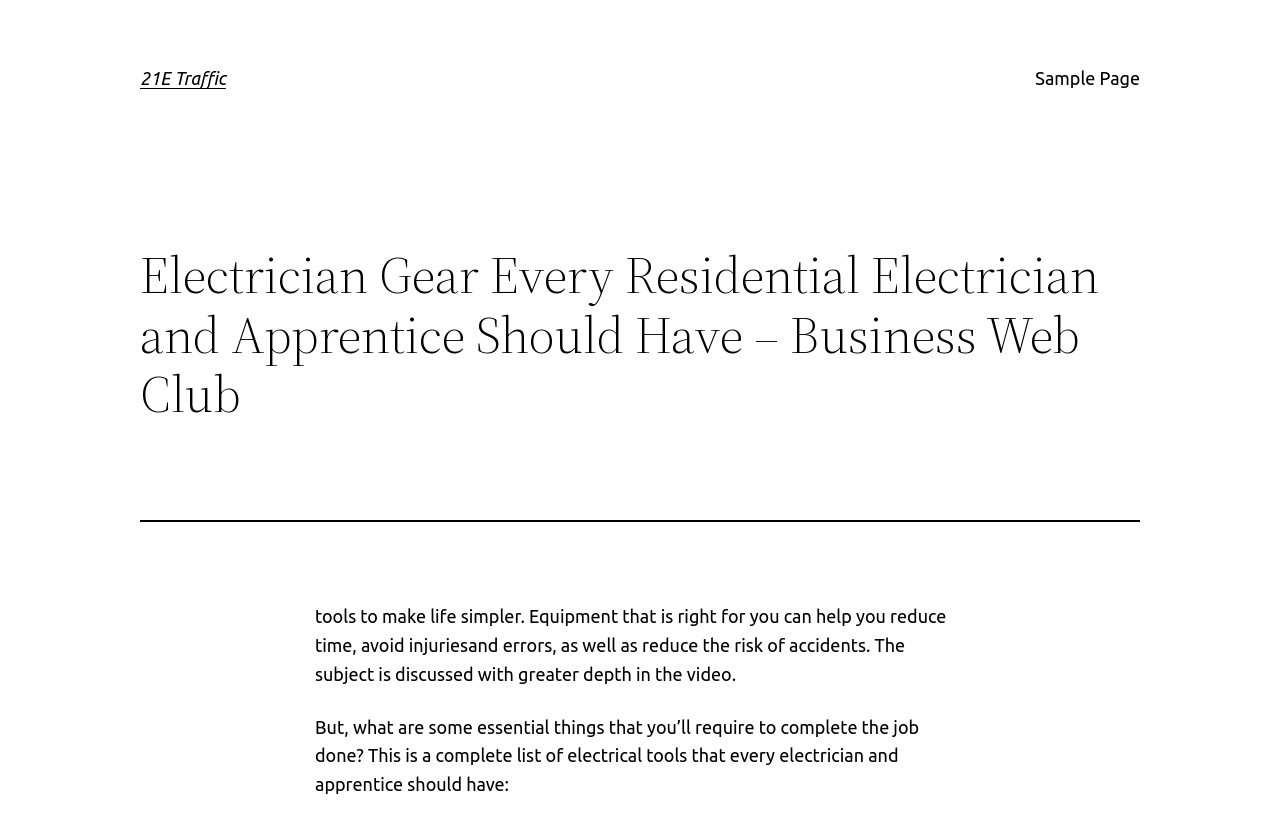What type of professionals is the webpage targeting?
Using the details shown in the screenshot, provide a comprehensive answer to the question.

The heading element mentions 'Every Residential Electrician and Apprentice Should Have', indicating that the webpage is targeting electricians and apprentices.